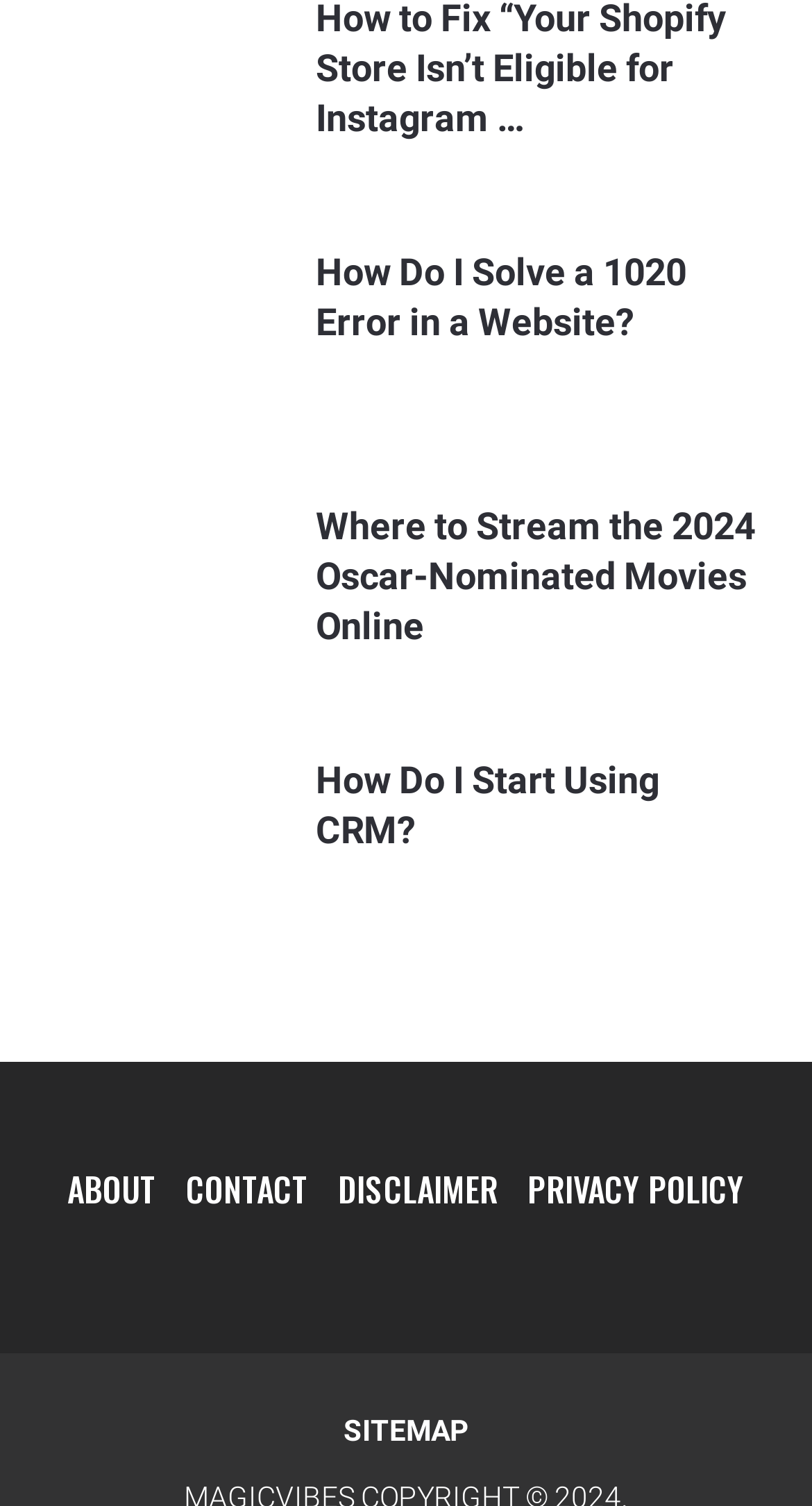Please identify the bounding box coordinates of the element that needs to be clicked to perform the following instruction: "Check PRIVACY POLICY".

[0.65, 0.773, 0.917, 0.806]